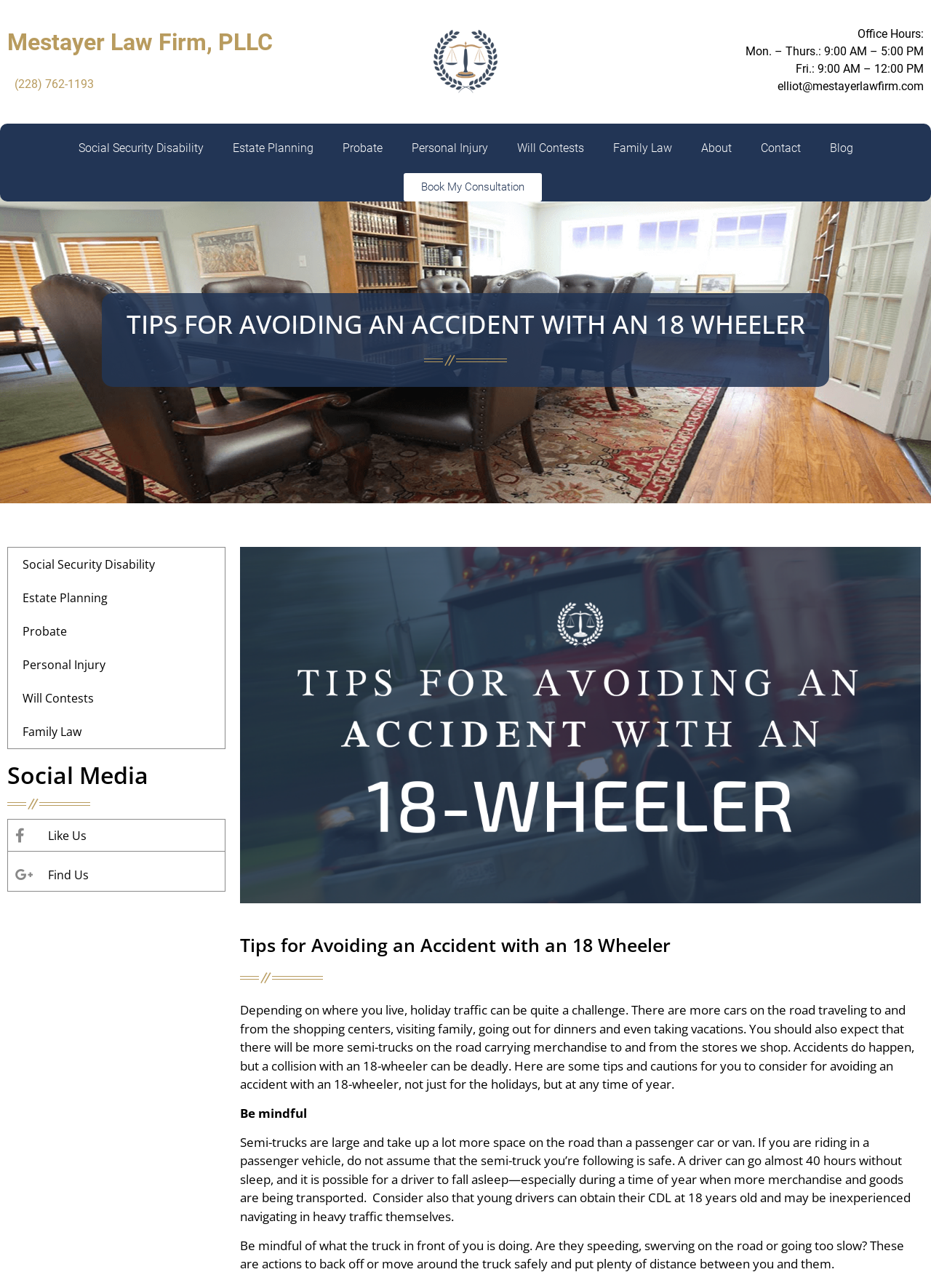Locate and extract the headline of this webpage.

TIPS FOR AVOIDING AN ACCIDENT WITH AN 18 WHEELER